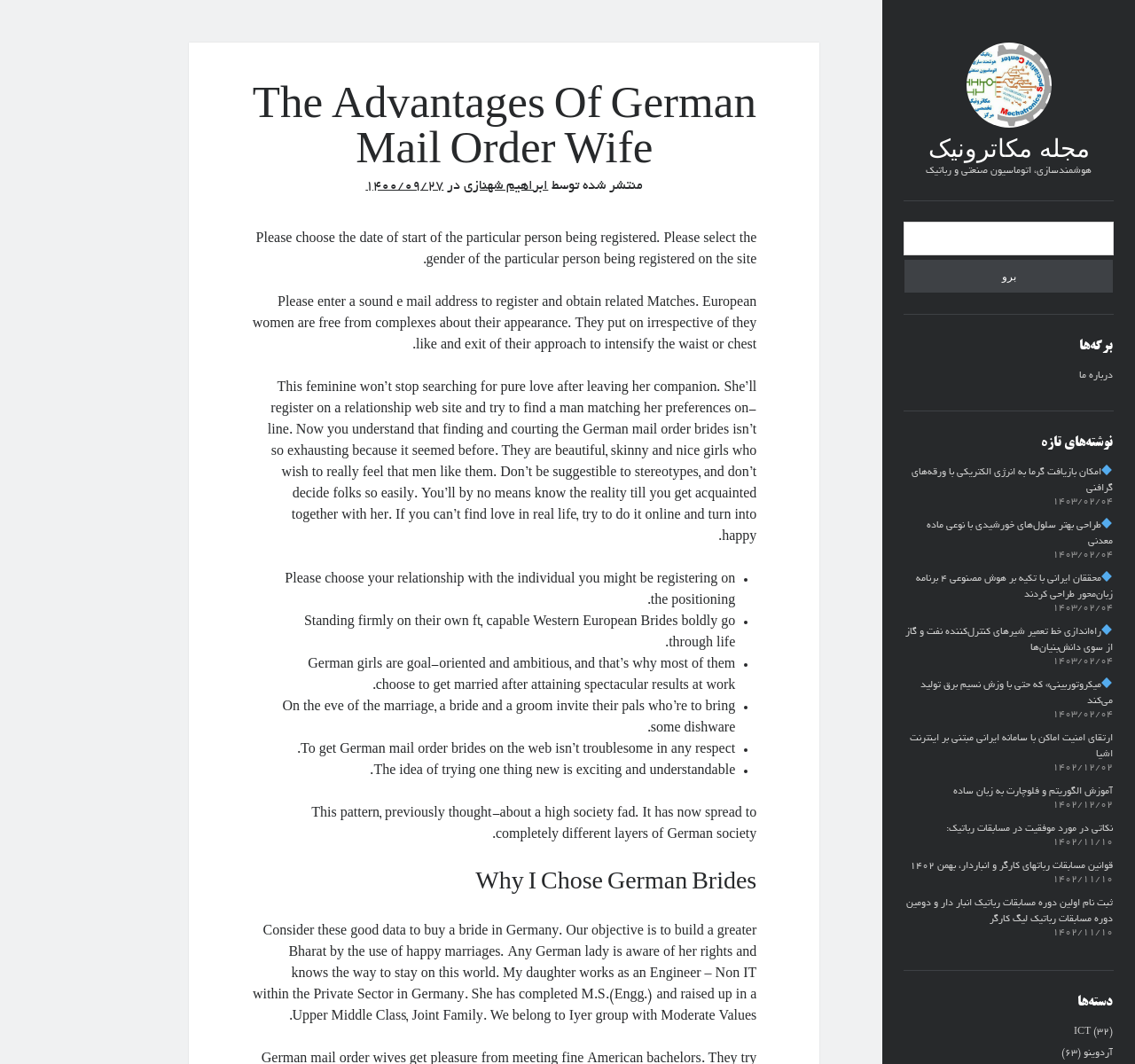Please give the bounding box coordinates of the area that should be clicked to fulfill the following instruction: "go to about us page". The coordinates should be in the format of four float numbers from 0 to 1, i.e., [left, top, right, bottom].

[0.951, 0.348, 0.981, 0.358]